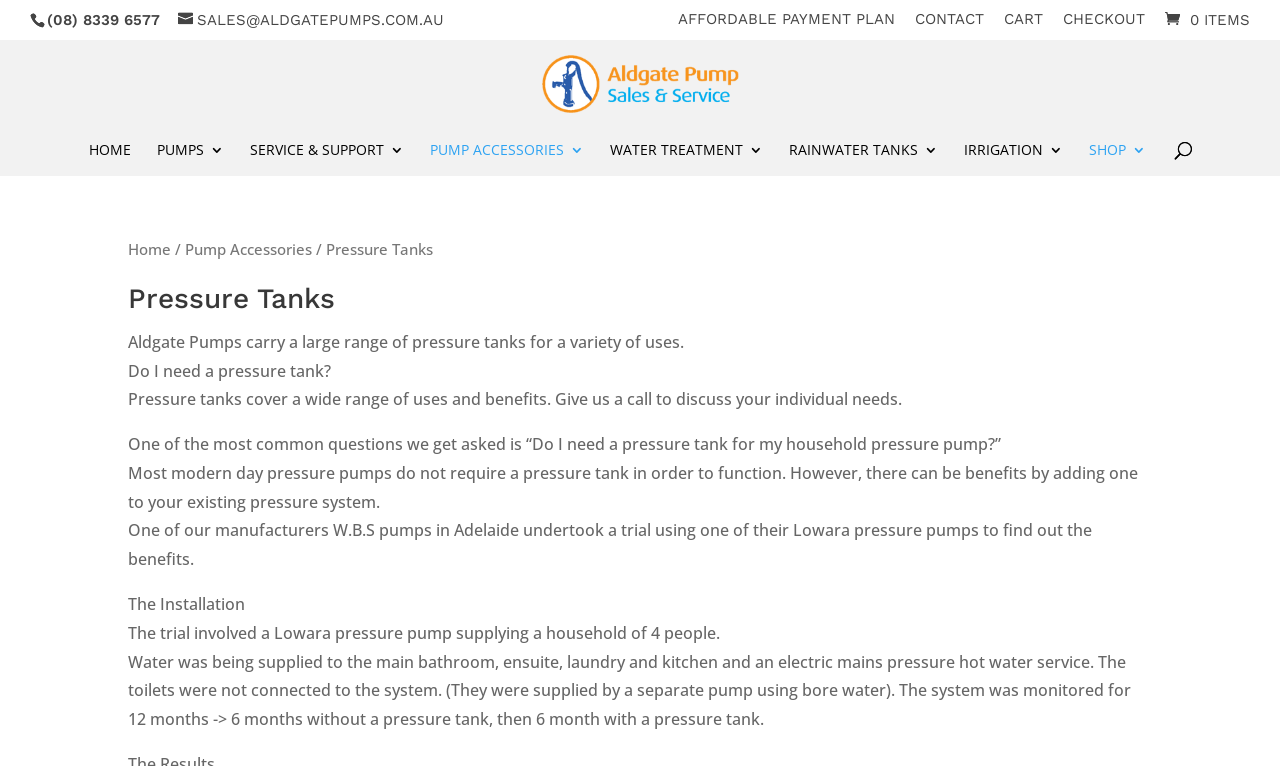Write an extensive caption that covers every aspect of the webpage.

The webpage is about pressure tanks and their uses, specifically from Aldgate Pump Sales and Service. At the top, there is a navigation bar with several links, including "SALES@ALDGATEPUMPS.COM.AU", "AFFORDABLE PAYMENT PLAN", "CONTACT", "CART", "CHECKOUT", and "0 ITEMS". Below this, there is a logo of Aldgate Pump Sales and Service, which is an image, accompanied by a link to the homepage.

On the left side, there is a vertical menu with links to different categories, including "HOME", "PUMPS", "SERVICE & SUPPORT", "PUMP ACCESSORIES", "WATER TREATMENT", "RAINWATER TANKS", "IRRIGATION", and "SHOP 3". There is also a search box at the top right corner.

The main content of the page is divided into sections. The first section has a heading "Pressure Tanks" and a brief introduction to pressure tanks, stating that Aldgate Pumps carry a large range of pressure tanks for various uses. Below this, there is a question "Do I need a pressure tank?" followed by a paragraph explaining the benefits of using a pressure tank.

The next section discusses the benefits of adding a pressure tank to an existing pressure system, citing a trial conducted by one of the manufacturers, W.B.S pumps in Adelaide. The trial involved monitoring a household's water supply system for 12 months, 6 months without a pressure tank and 6 months with a pressure tank. The text explains the setup of the trial and the results.